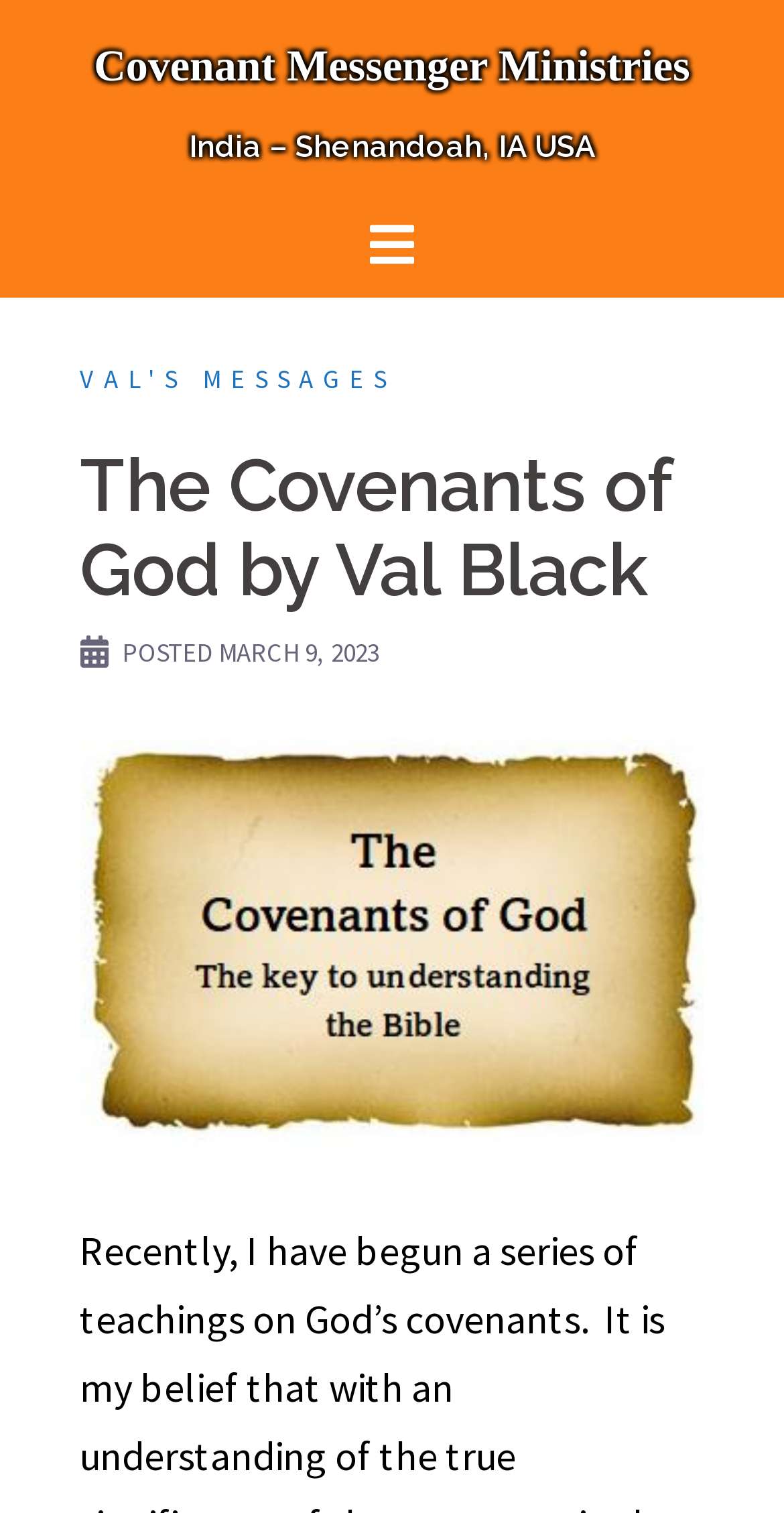Where is the ministry located?
Please look at the screenshot and answer using one word or phrase.

India - Shenandoah, IA USA